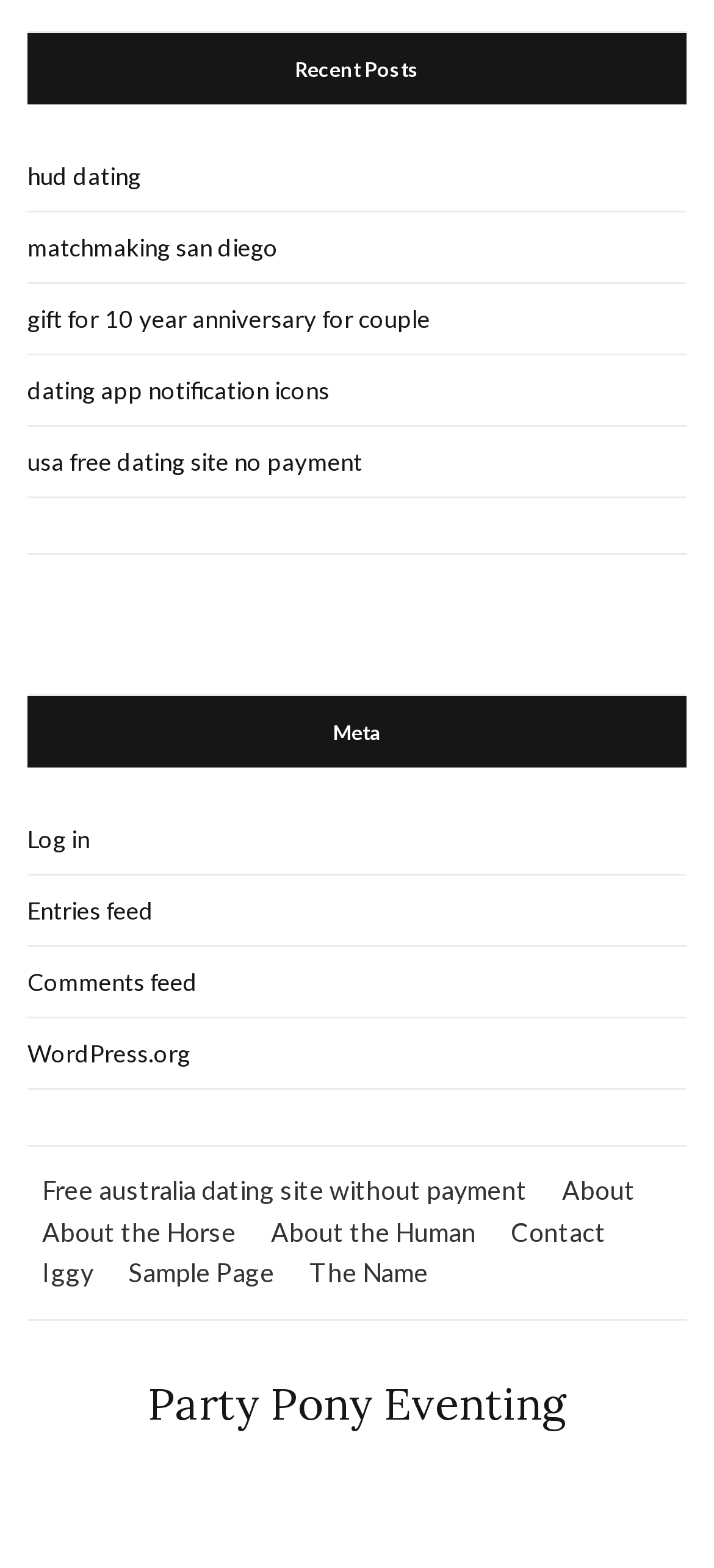Identify the bounding box for the element characterized by the following description: "Iggy".

[0.059, 0.8, 0.131, 0.826]